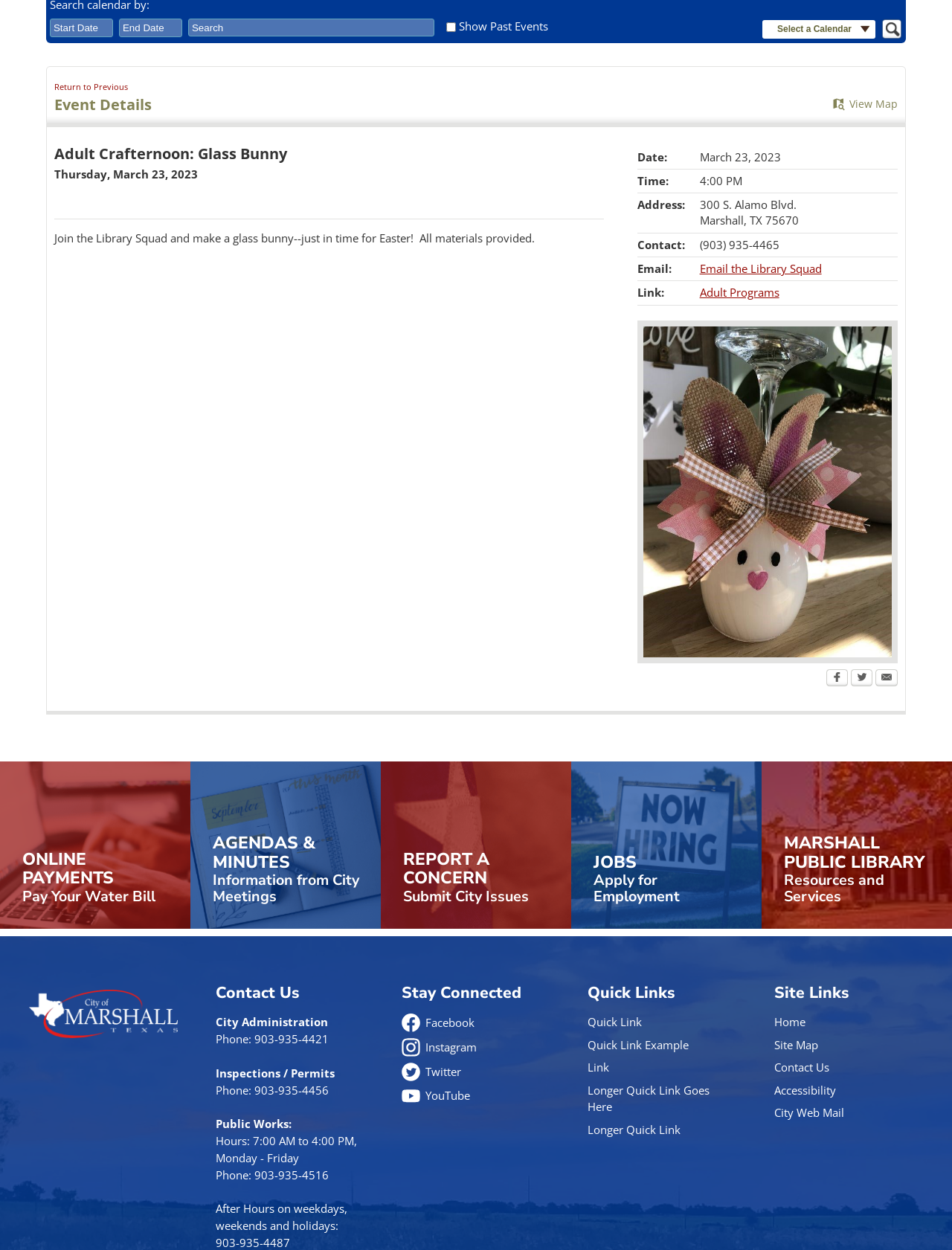Using the provided element description: "+44 789 453 4200", determine the bounding box coordinates of the corresponding UI element in the screenshot.

None